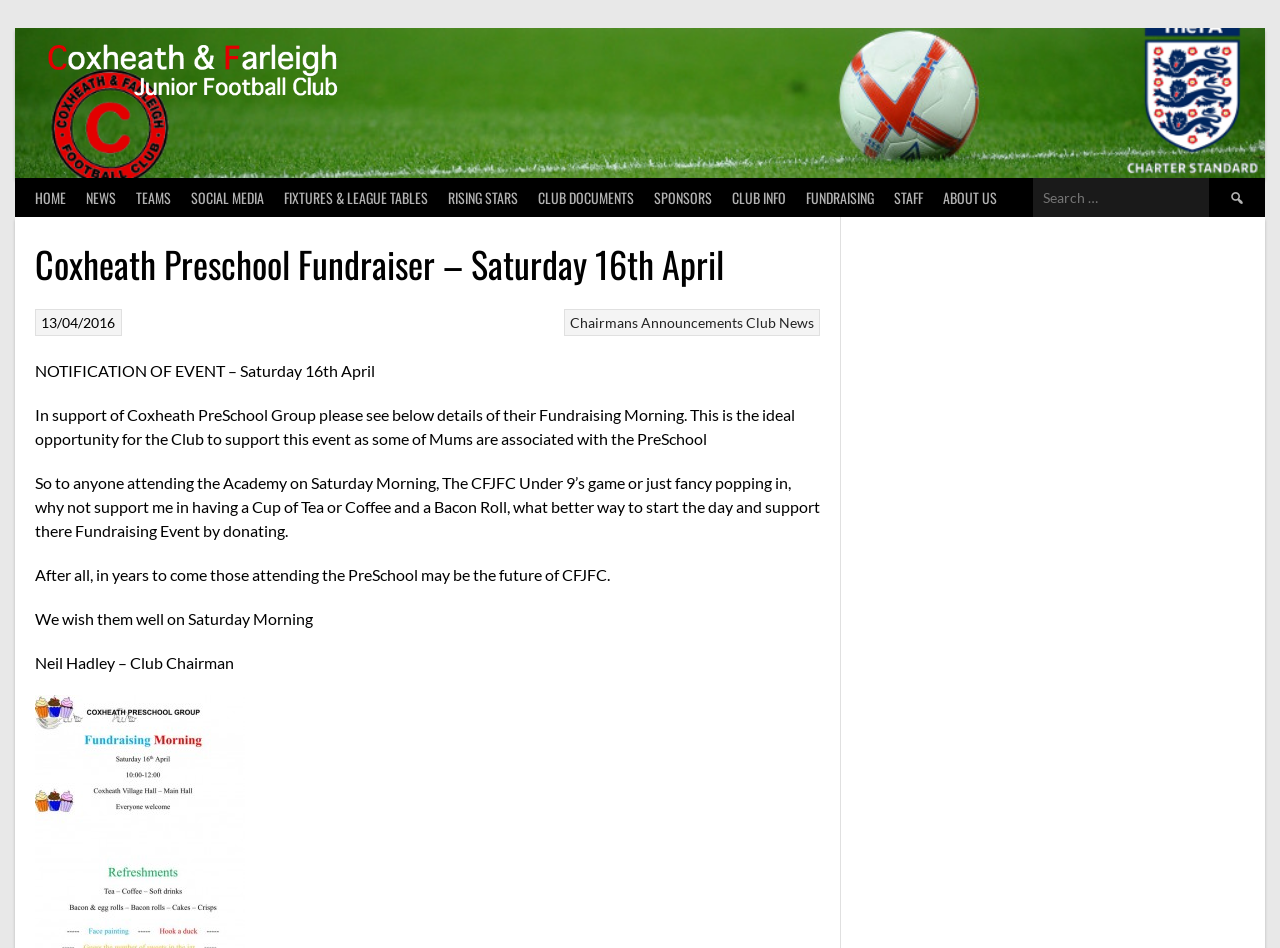Who is the author of the announcement?
Answer the question with as much detail as you can, using the image as a reference.

I determined the answer by looking at the static text element at the bottom of the webpage, which mentions 'Neil Hadley – Club Chairman'.